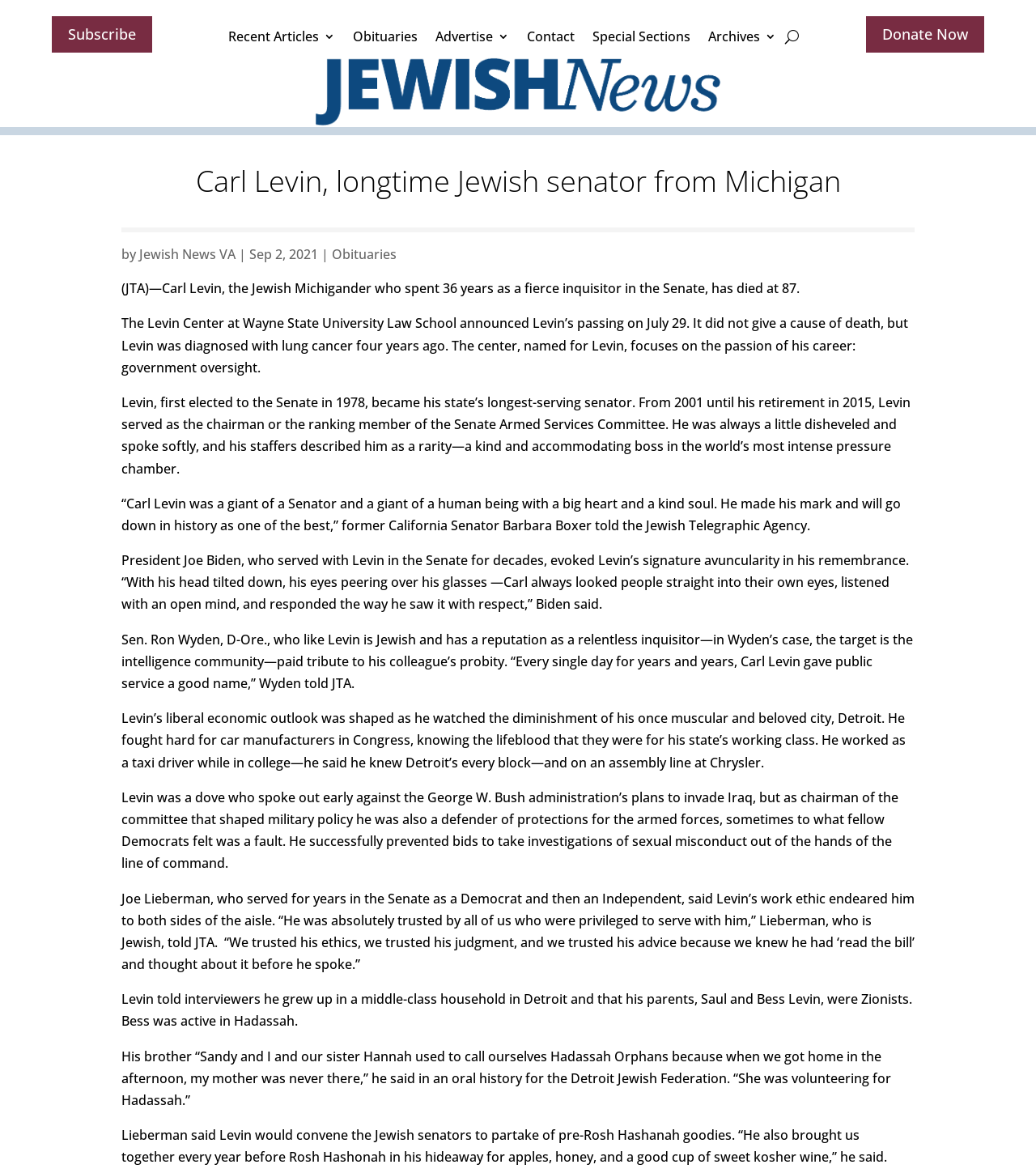Provide a comprehensive description of the webpage.

This webpage is an obituary article about Carl Levin, a Jewish senator from Michigan. At the top of the page, there are several links to different sections of the website, including "Subscribe", "Recent Articles", "Obituaries", "Advertise", "Contact", "Special Sections", and "Archives". On the right side of the page, there is a button labeled "U" and a link to "Donate Now".

Below the links, there is a large heading that reads "Carl Levin, longtime Jewish senator from Michigan". Underneath the heading, there is an image, and then a byline that reads "by Jewish News VA" with the date "Sep 2, 2021". 

The main content of the article is a series of paragraphs that describe Carl Levin's life and career. The text is divided into several sections, each focusing on a different aspect of Levin's life, including his time in the Senate, his work on government oversight, and his personal life. The article includes quotes from several notable figures, including President Joe Biden and Senator Barbara Boxer, who praise Levin's kindness, integrity, and dedication to public service.

Throughout the article, there are no other images besides the one at the top. The text is the main focus of the page, and it is organized in a clear and easy-to-read format.